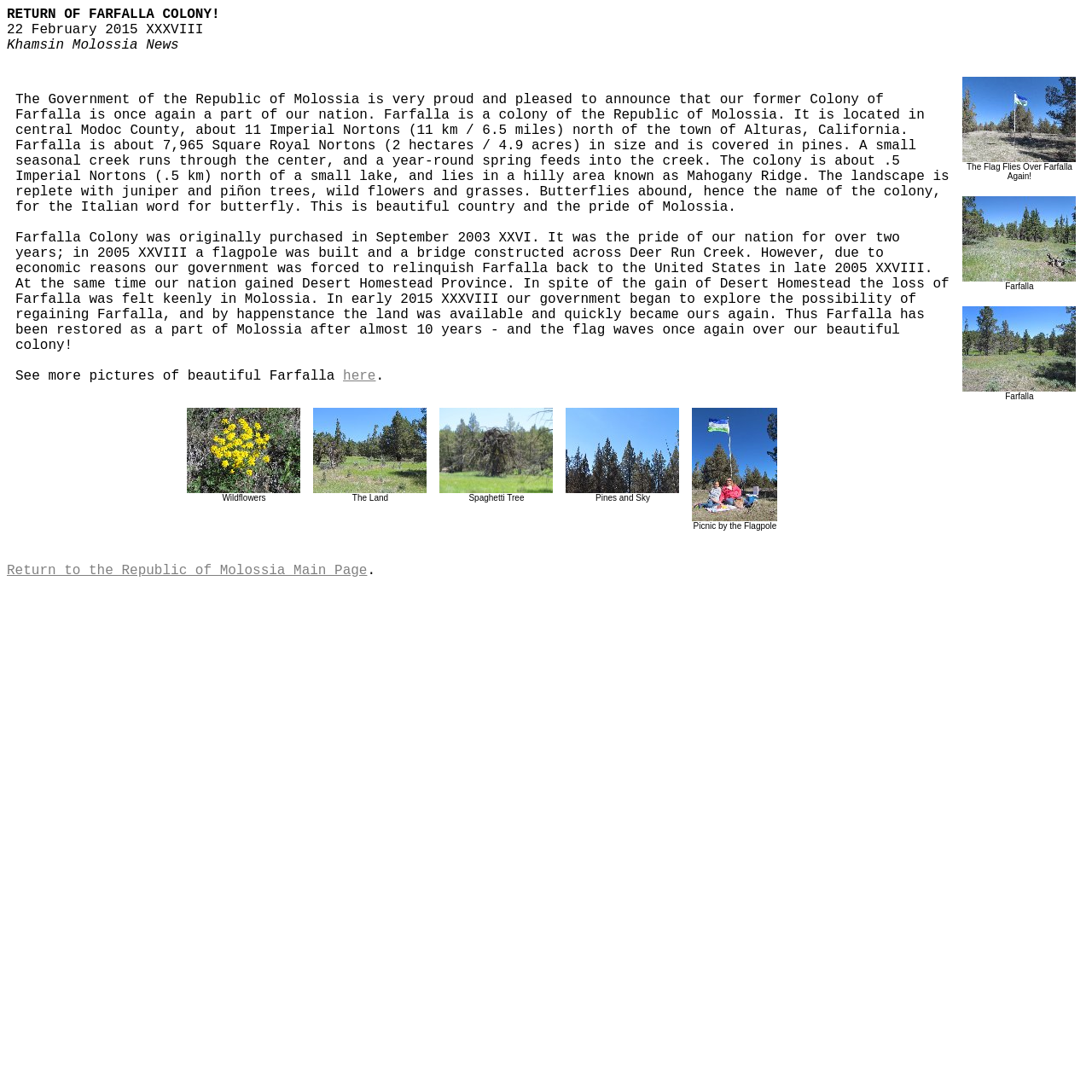Locate the bounding box coordinates of the element I should click to achieve the following instruction: "Click on the link to see more pictures of beautiful Farfalla".

[0.314, 0.338, 0.344, 0.352]